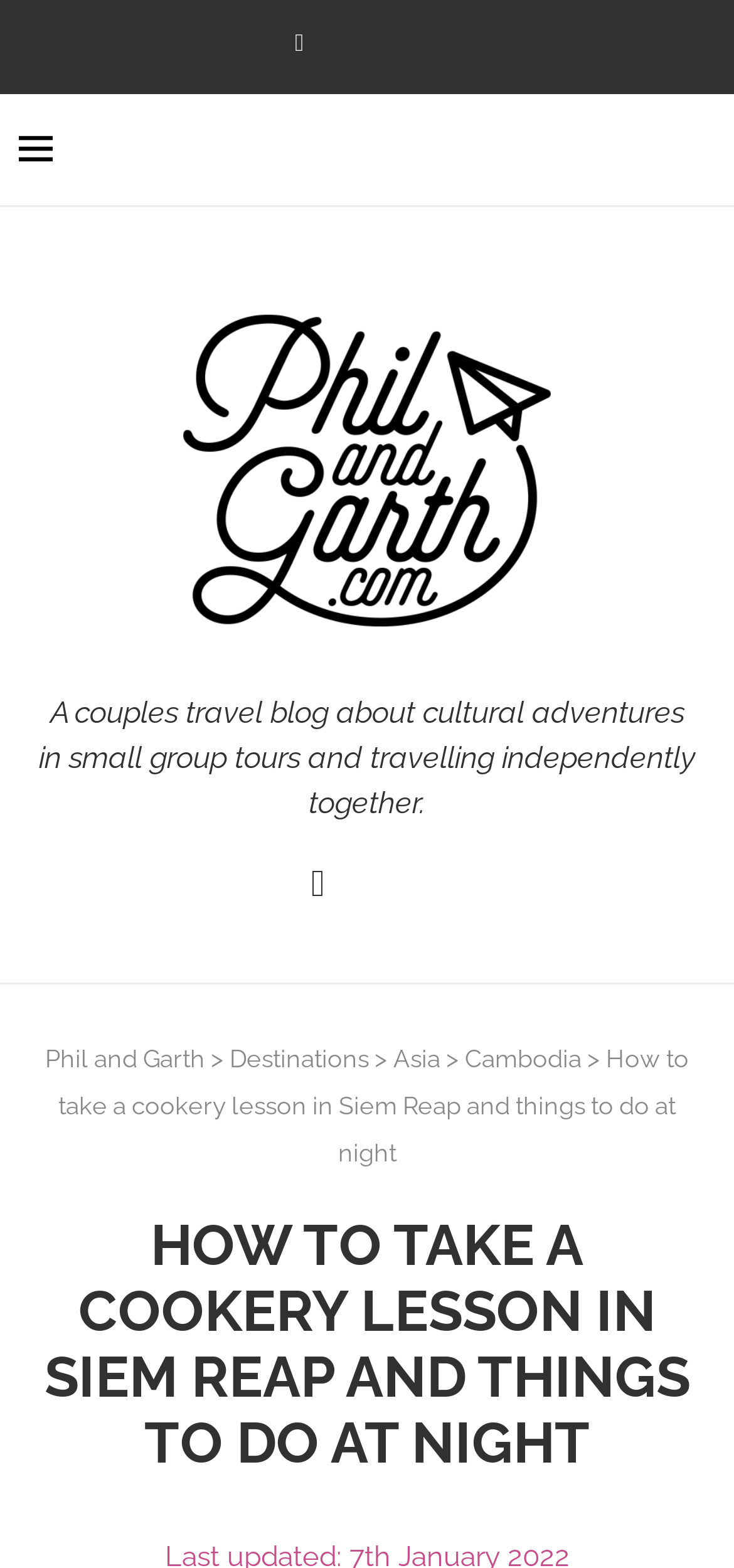Find the bounding box coordinates of the clickable area that will achieve the following instruction: "learn about Cambodia".

[0.633, 0.666, 0.792, 0.684]